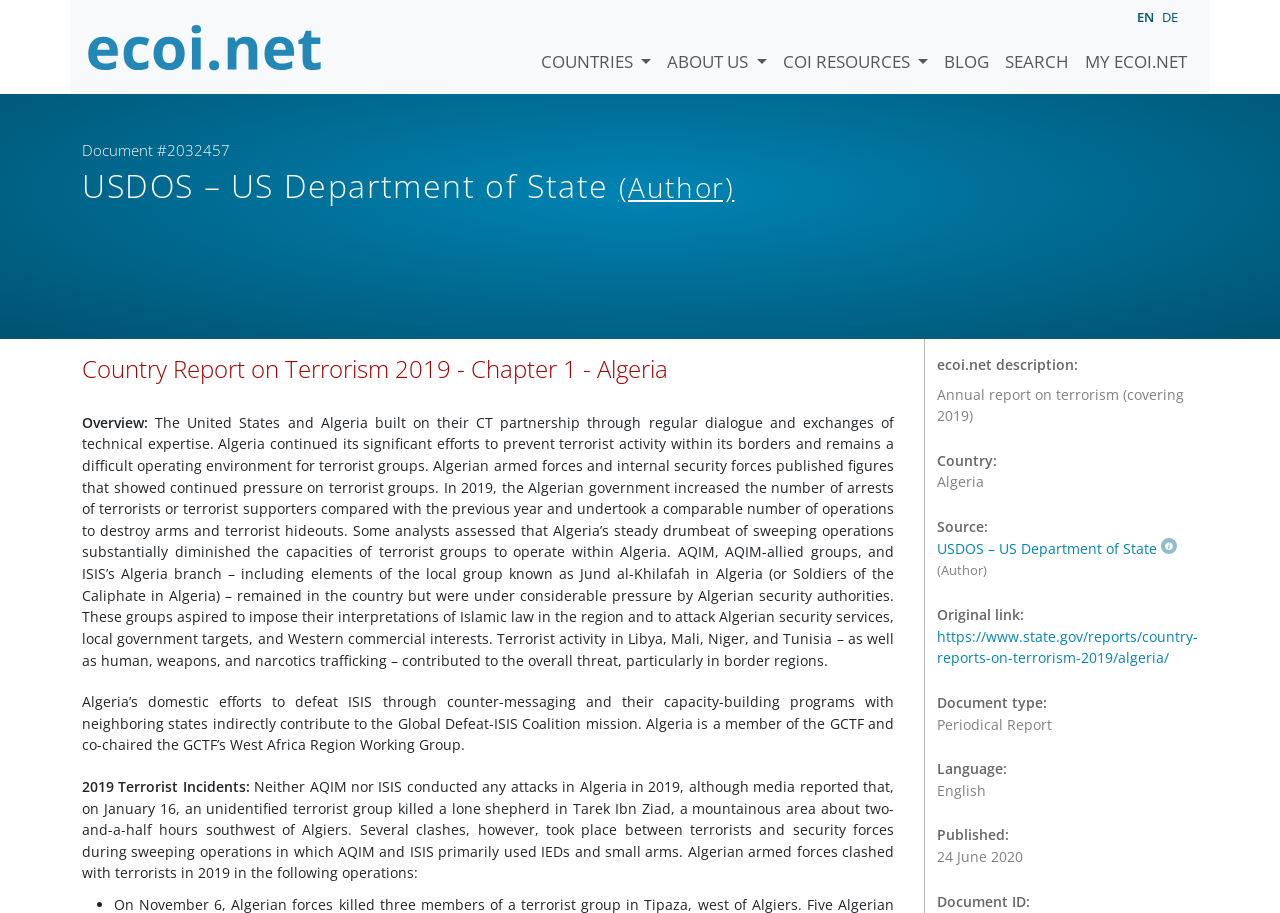Could you find the bounding box coordinates of the clickable area to complete this instruction: "Go to the 'ABOUT US' page"?

[0.515, 0.021, 0.605, 0.082]